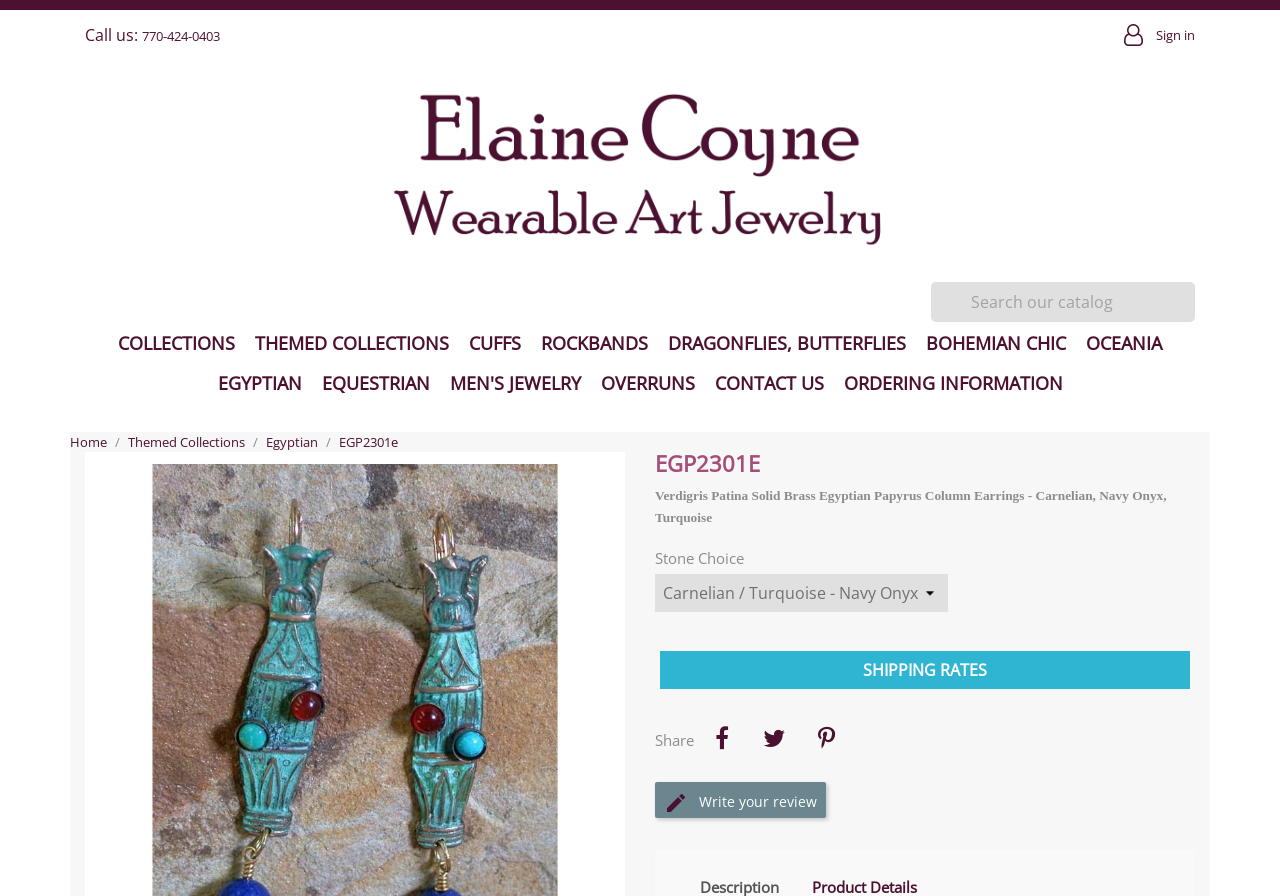Show the bounding box coordinates of the region that should be clicked to follow the instruction: "Write a review."

[0.512, 0.873, 0.645, 0.913]